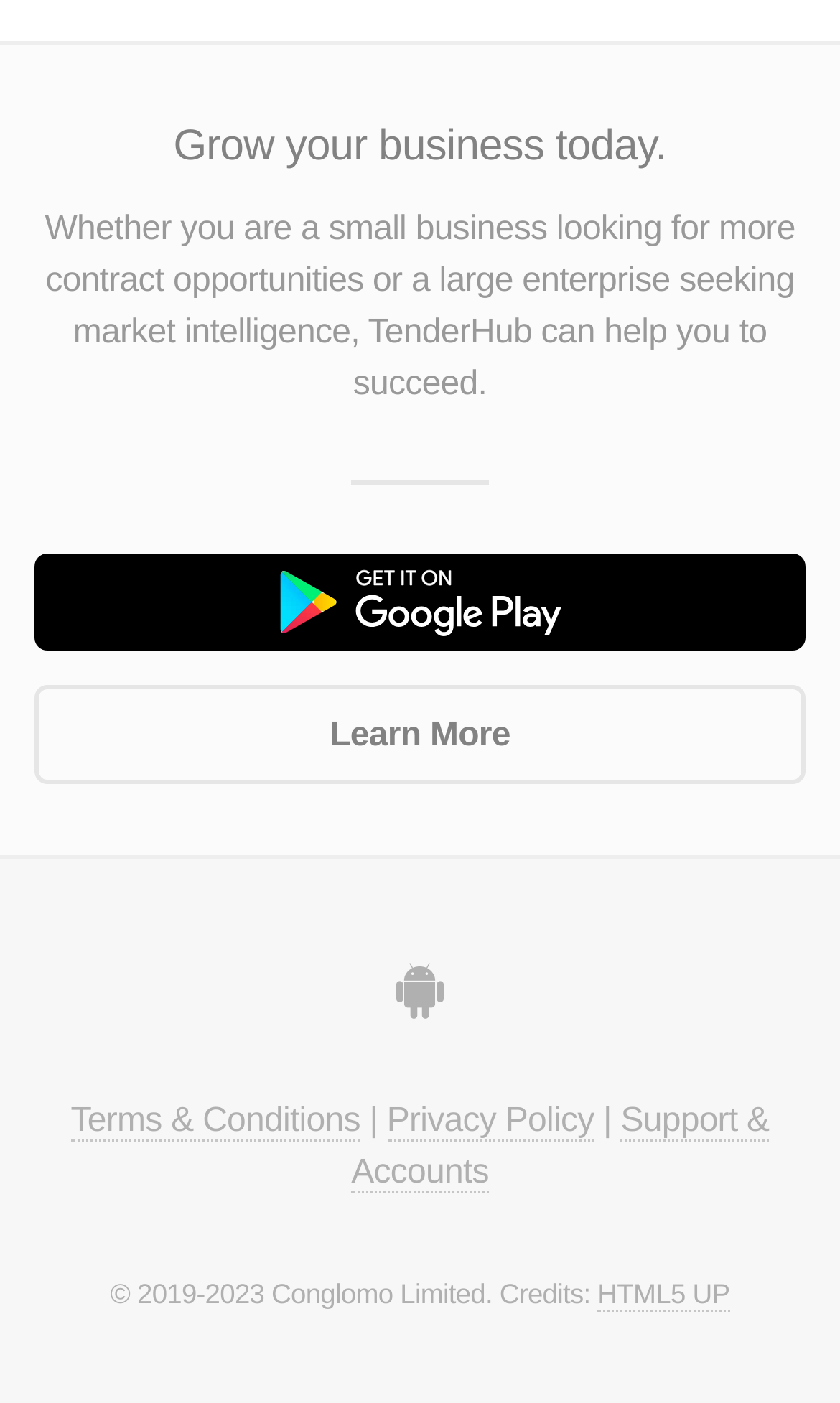What is the platform where TenderHub can be downloaded?
Please provide a comprehensive answer based on the details in the screenshot.

The link 'Get it on Google Play' suggests that TenderHub can be downloaded from Google Play.